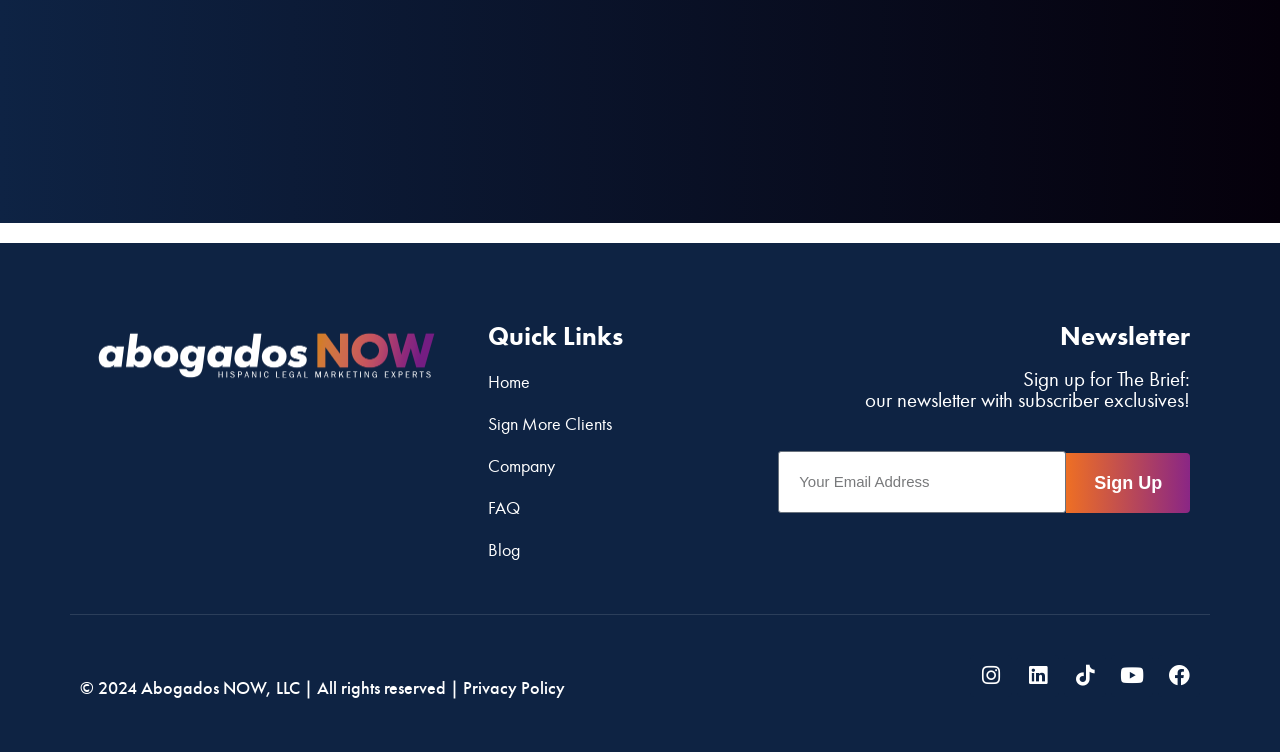Locate the bounding box coordinates of the area where you should click to accomplish the instruction: "Check the 'Privacy Policy'".

[0.362, 0.9, 0.441, 0.929]